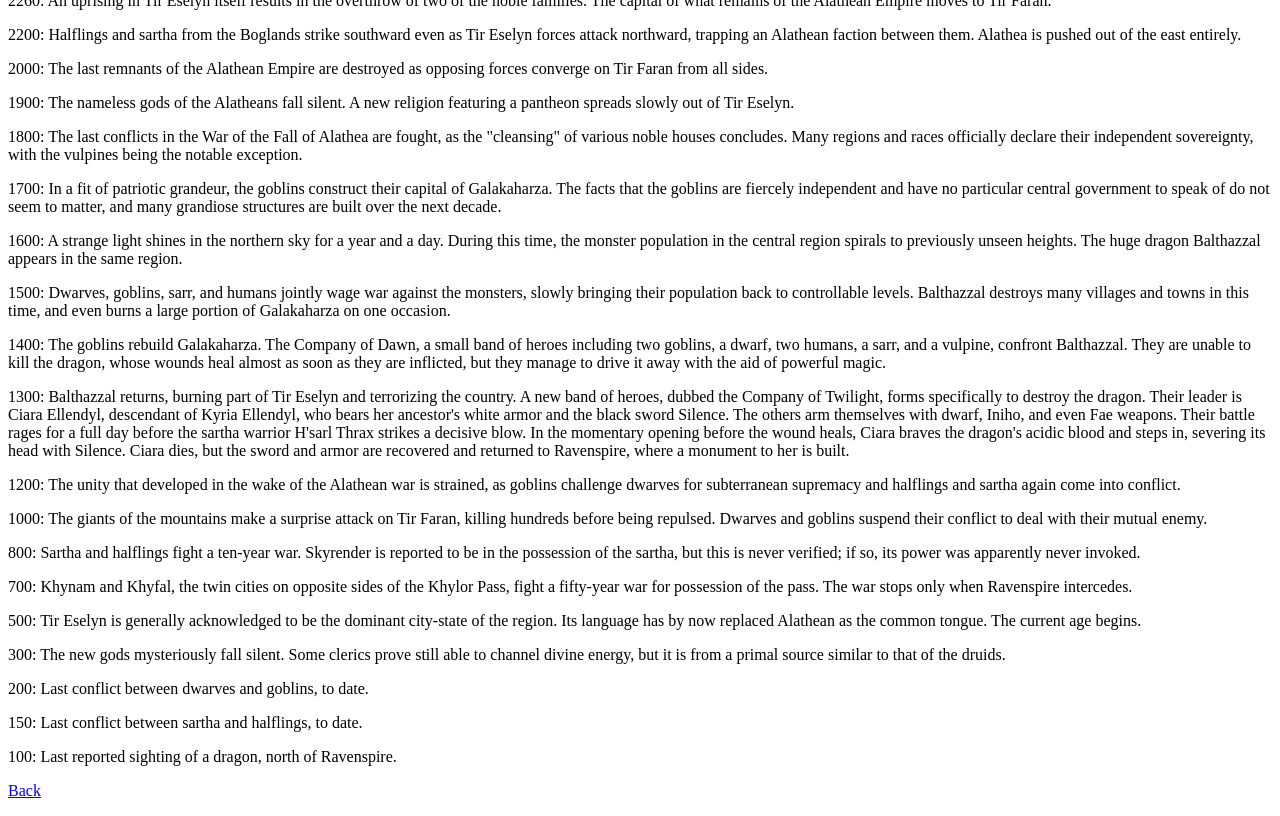What is the name of the company that confronted Balthazzal?
Using the image, provide a detailed and thorough answer to the question.

According to the webpage, in 1400, The Company of Dawn, a small band of heroes including two goblins, a dwarf, two humans, a sarr, and a vulpine, confront Balthazzal, but are unable to kill the dragon, whose wounds heal almost as soon as they are inflicted, but they manage to drive it away with the aid of powerful magic.